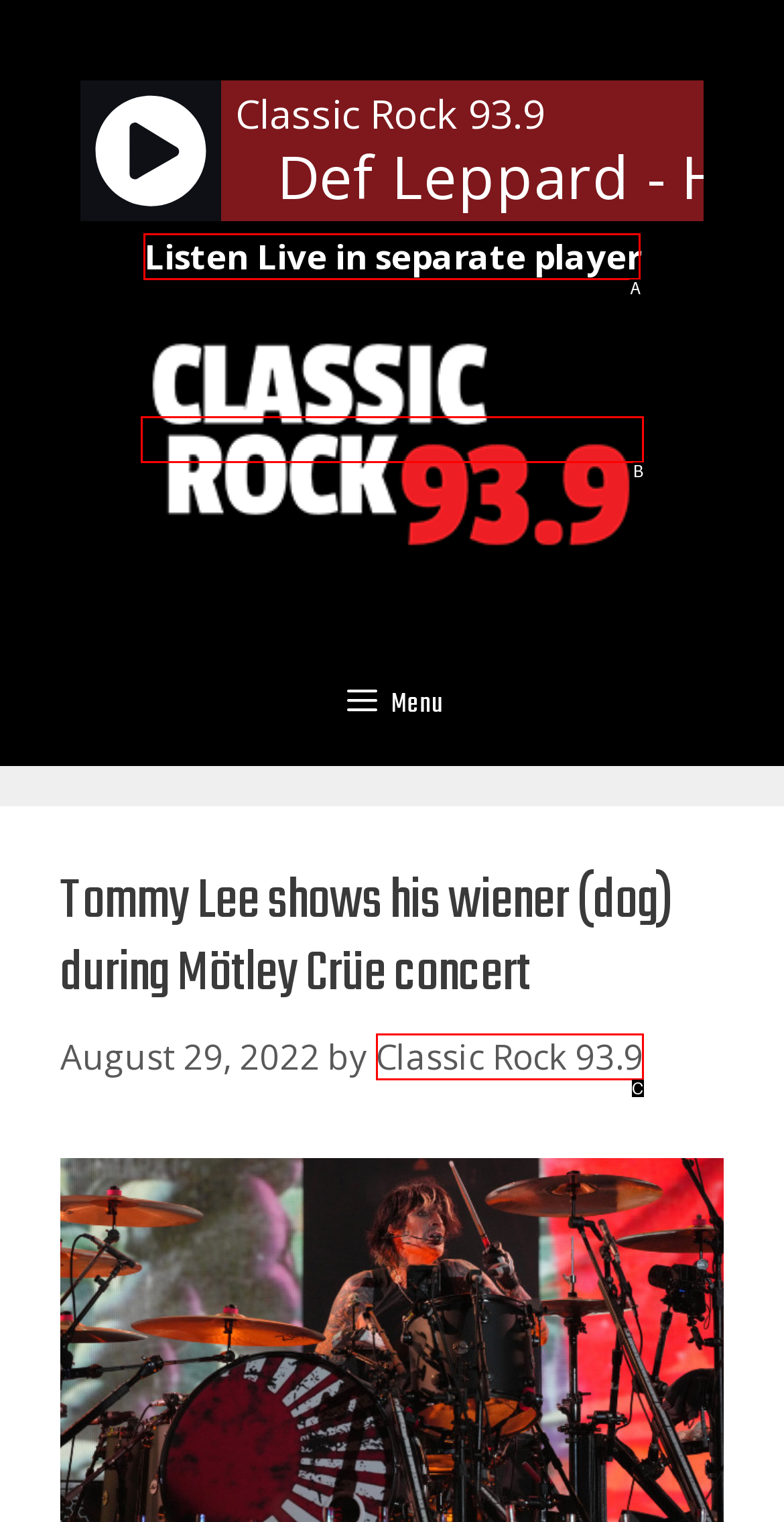Which option corresponds to the following element description: Classic Rock 93.9?
Please provide the letter of the correct choice.

C